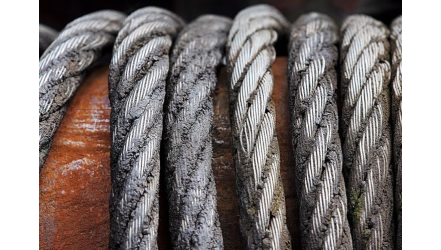Detail all significant aspects of the image you see.

The image showcases a close-up view of several metal cables coiled tightly together, highlighting their textured surfaces and intricate details. The cables, typically used in industrial applications such as construction and lifting, appear worn and weathered, suggesting they have been subjected to significant use and exposure to the elements. This depiction emphasizes the importance of proper safety measures when working with such equipment, particularly in high-risk environments like construction sites where safety at heights is a critical concern. The image serves as a visual reminder of the tangible risks associated with inadequate safety protocols, reinforcing the need for awareness and precaution in operations involving heavy machinery and climbing.